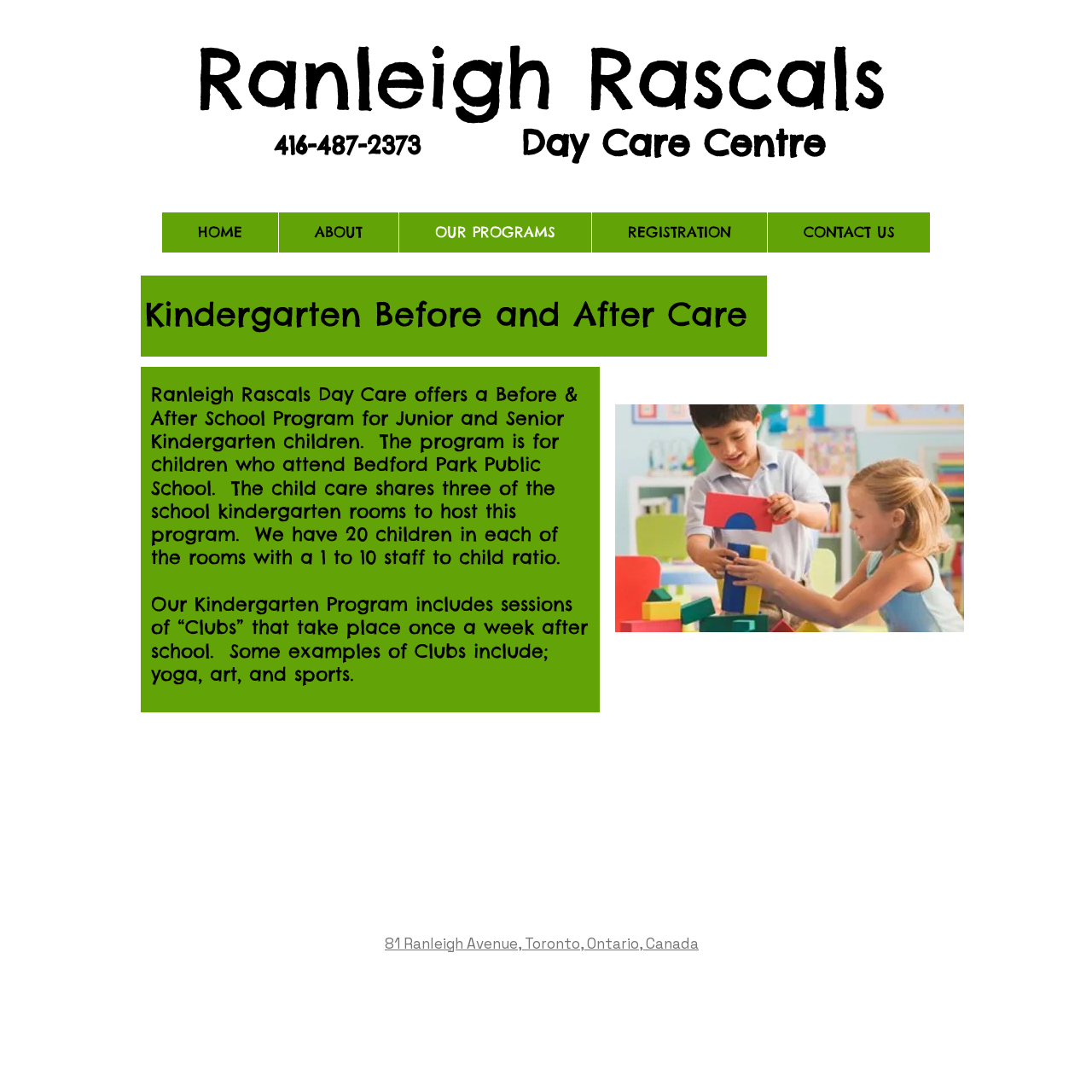Give an in-depth explanation of the webpage layout and content.

The webpage is about Ranleigh Rascals, a daycare center that offers kindergarten before and after care programs. At the top of the page, there is a heading with the name "Ranleigh Rascals" and a link to the same name. Below this, there is a heading that reads "Day Care Centre" and another heading with a phone number "416-487-2373".

To the right of these headings, there is a navigation menu labeled "Site" that contains five links: "HOME", "ABOUT", "OUR PROGRAMS", "REGISTRATION", and "CONTACT US". Each of these links has a descriptive text indicating that they lead to a submenu.

The main content of the page is divided into two sections. The first section has a heading that reads "Kindergarten Before and After Care" and a paragraph of text that describes the program offered by Ranleigh Rascals. The program is designed for junior and senior kindergarten children attending Bedford Park Public School, and it includes sessions of "Clubs" such as yoga, art, and sports.

Below this text, there is an image labeled "site pic #2.jpg". The second section of the main content has a heading with the address "81 Ranleigh Avenue, Toronto, Ontario, Canada", which is also a link.

Overall, the webpage provides information about Ranleigh Rascals' kindergarten before and after care program, including its location and contact details.